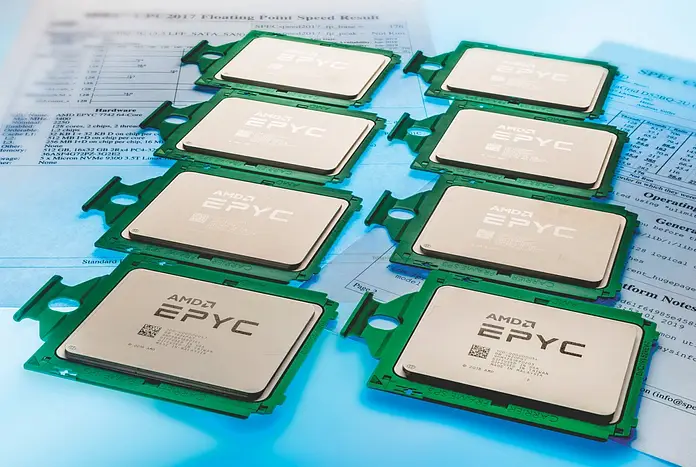Please answer the following question using a single word or phrase: 
How many CPU cores can the EPYC processors accommodate?

up to 128